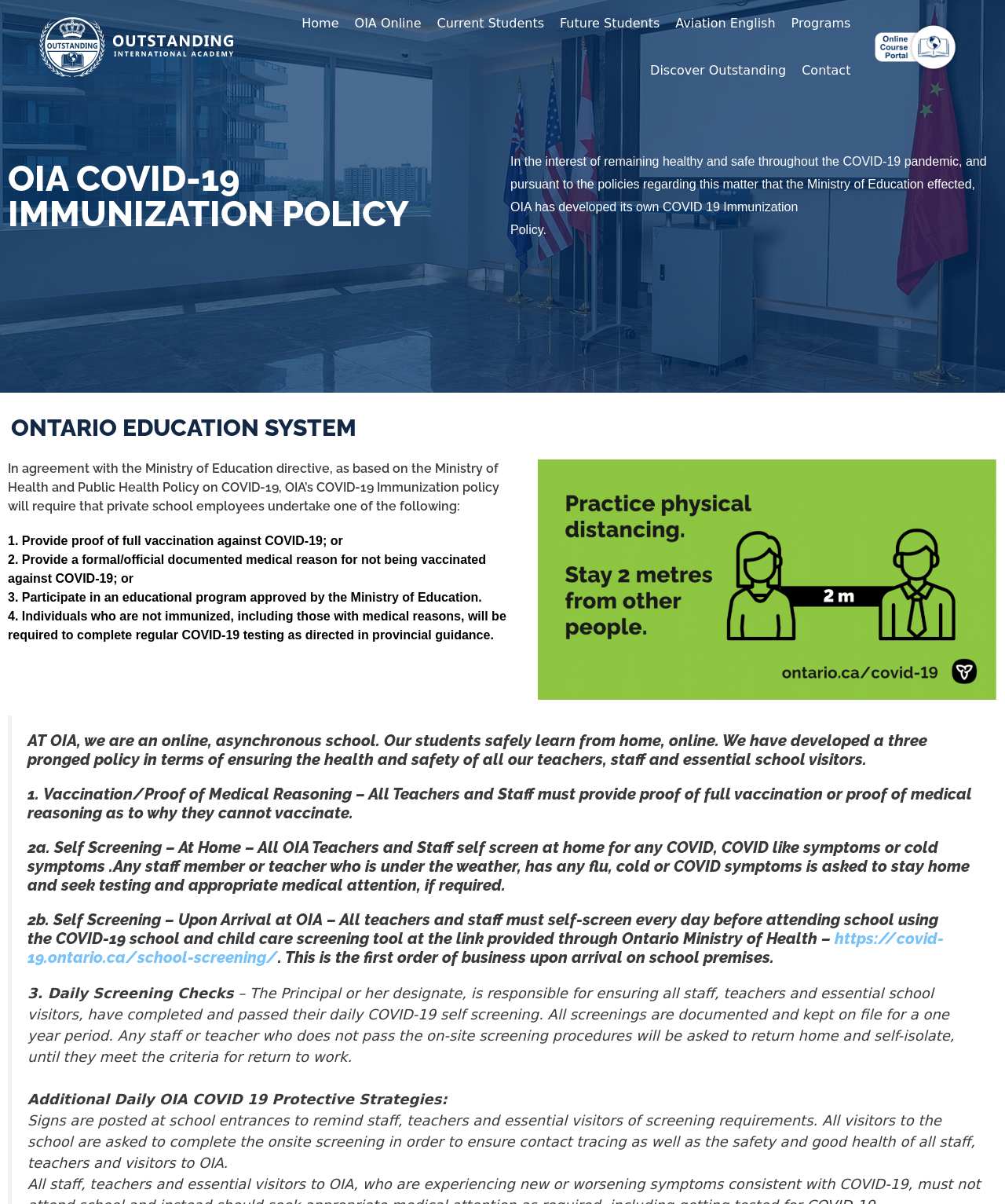Can you pinpoint the bounding box coordinates for the clickable element required for this instruction: "Click Home"? The coordinates should be four float numbers between 0 and 1, i.e., [left, top, right, bottom].

[0.292, 0.0, 0.345, 0.039]